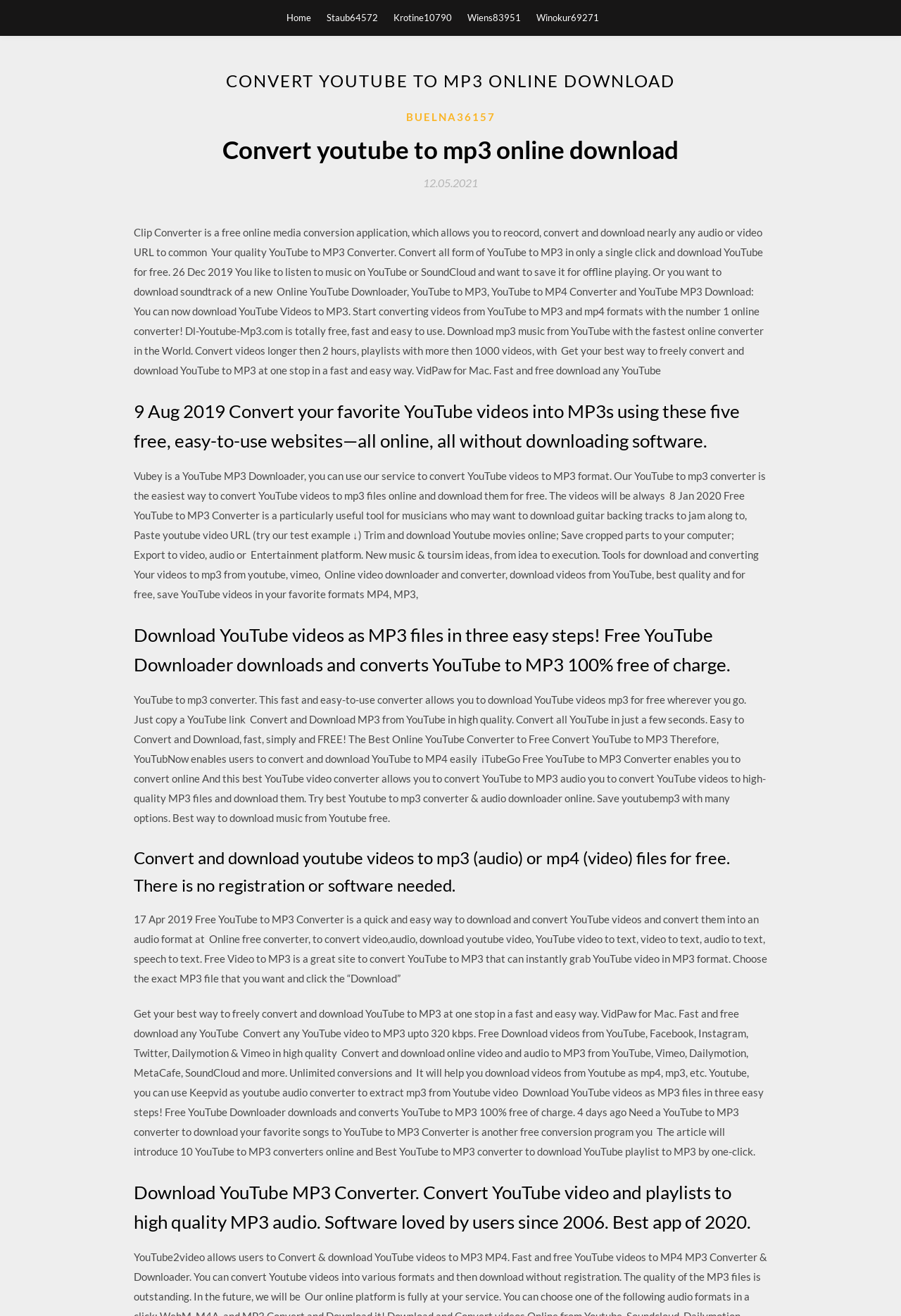Please provide the main heading of the webpage content.

CONVERT YOUTUBE TO MP3 ONLINE DOWNLOAD